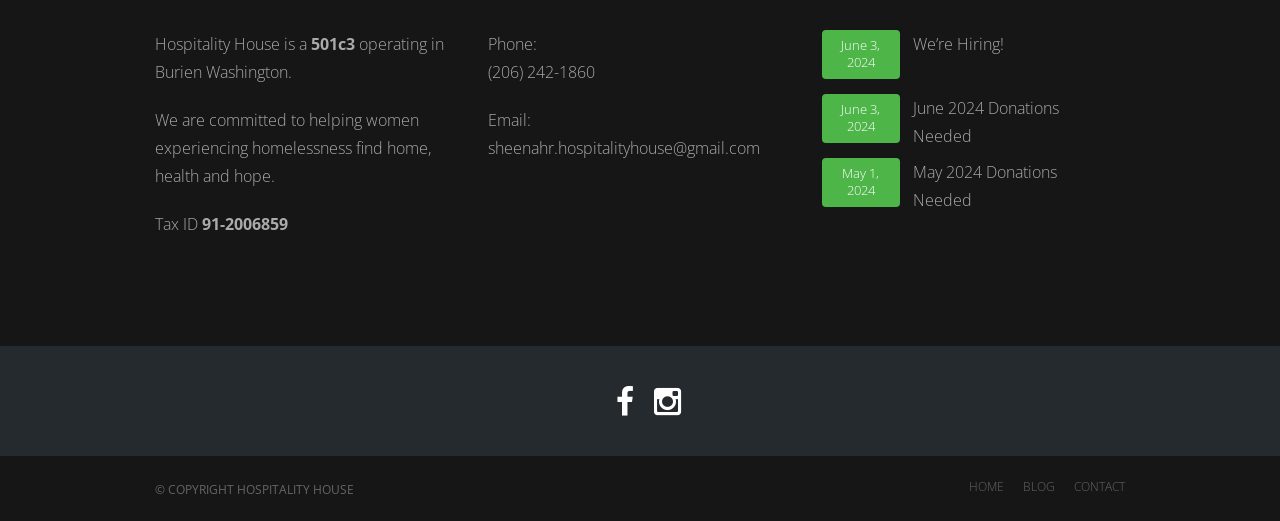Find and provide the bounding box coordinates for the UI element described here: "Blog". The coordinates should be given as four float numbers between 0 and 1: [left, top, right, bottom].

[0.799, 0.917, 0.824, 0.949]